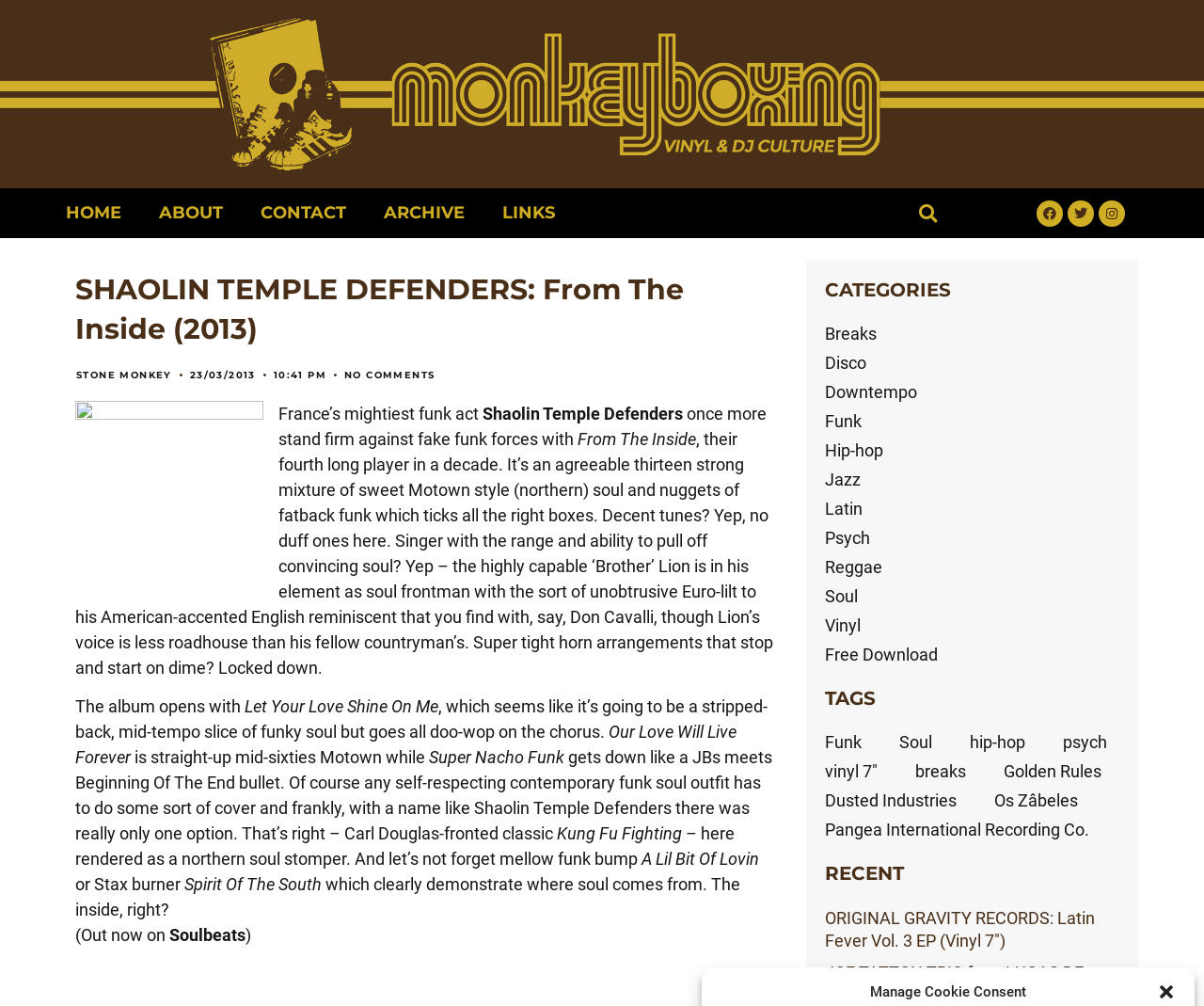How many tracks are in the album?
Look at the image and respond with a one-word or short phrase answer.

thirteen